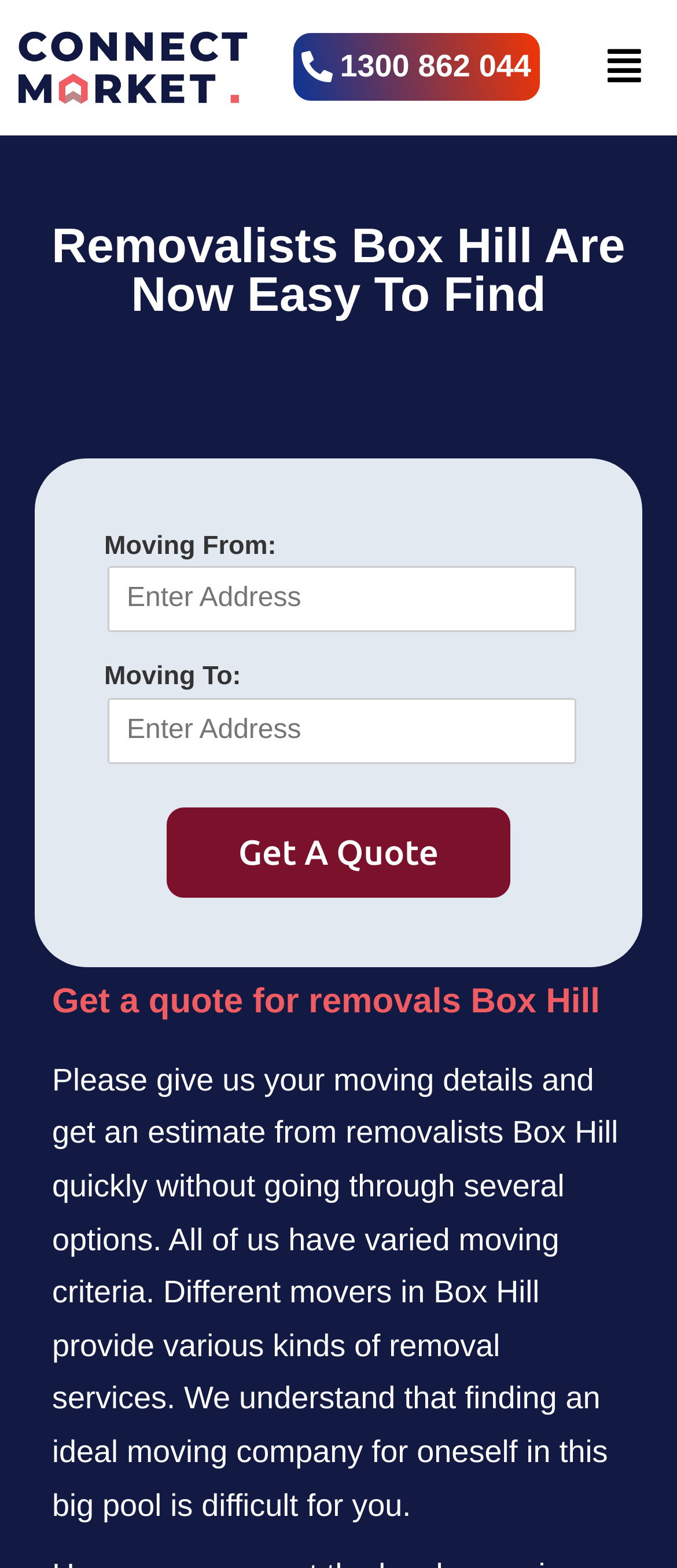How many input fields are required to get a removal quote?
Refer to the image and give a detailed answer to the query.

The webpage has two required input fields, 'Moving From:' and 'Moving To:', which are both address fields. These fields are marked as required, indicating that users must fill them out to get a removal quote.